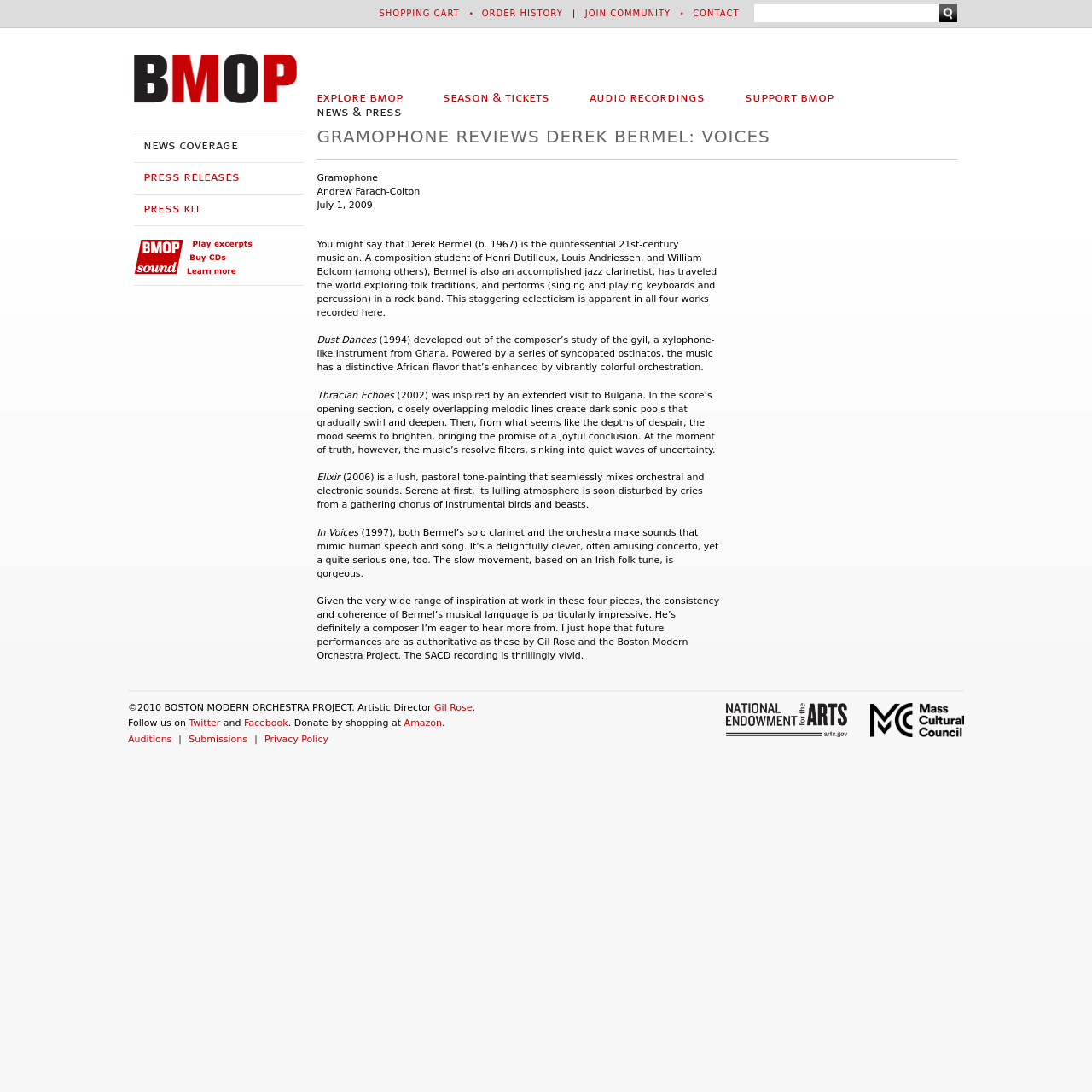Identify the bounding box of the HTML element described as: "News Coverage".

[0.131, 0.127, 0.218, 0.14]